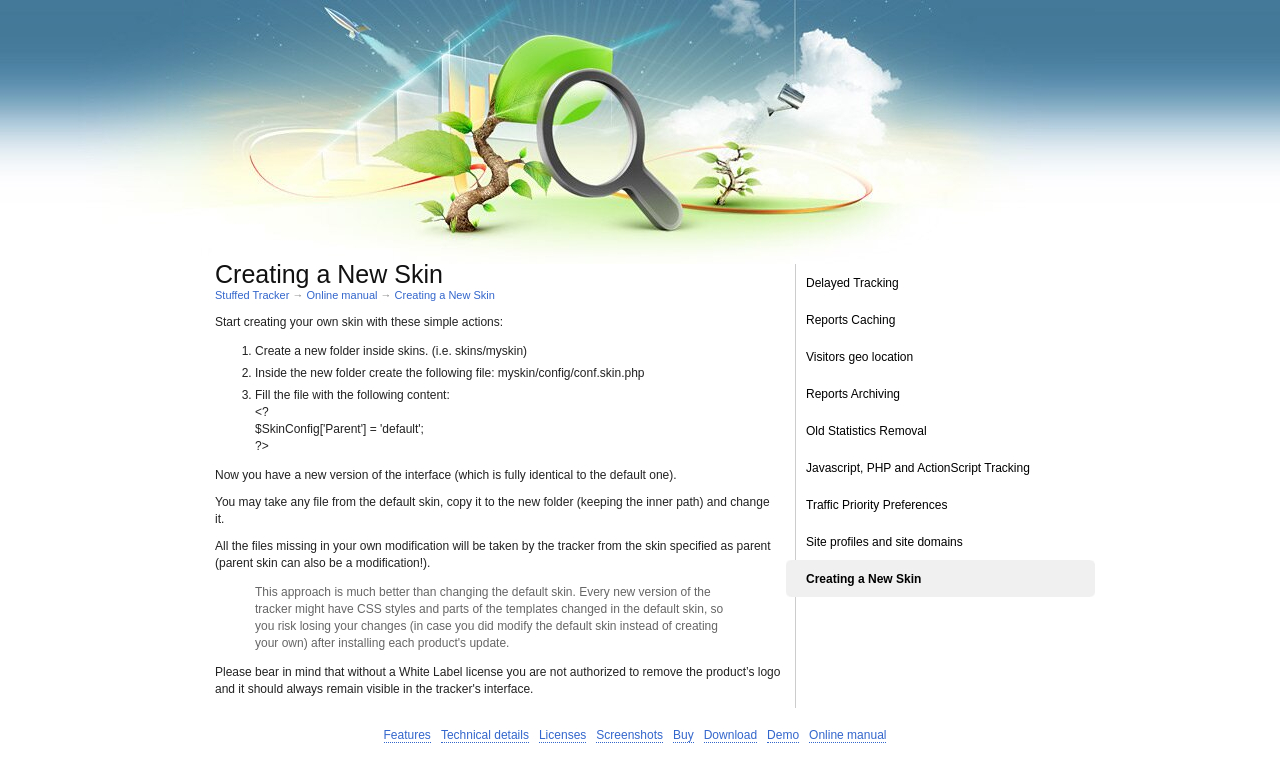What is the purpose of creating a new skin?
Examine the screenshot and reply with a single word or phrase.

To customize the tracker's interface